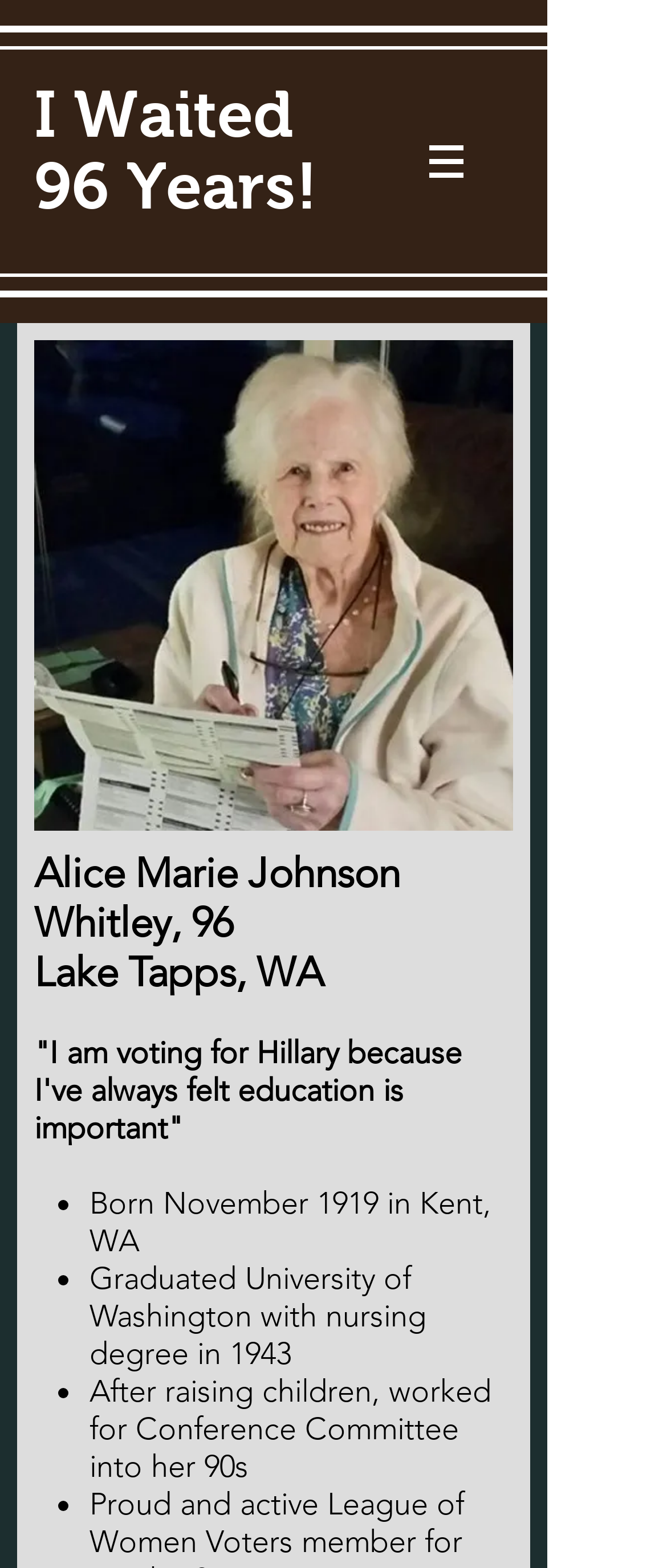Determine the main heading of the webpage and generate its text.

I Waited 96 Years!